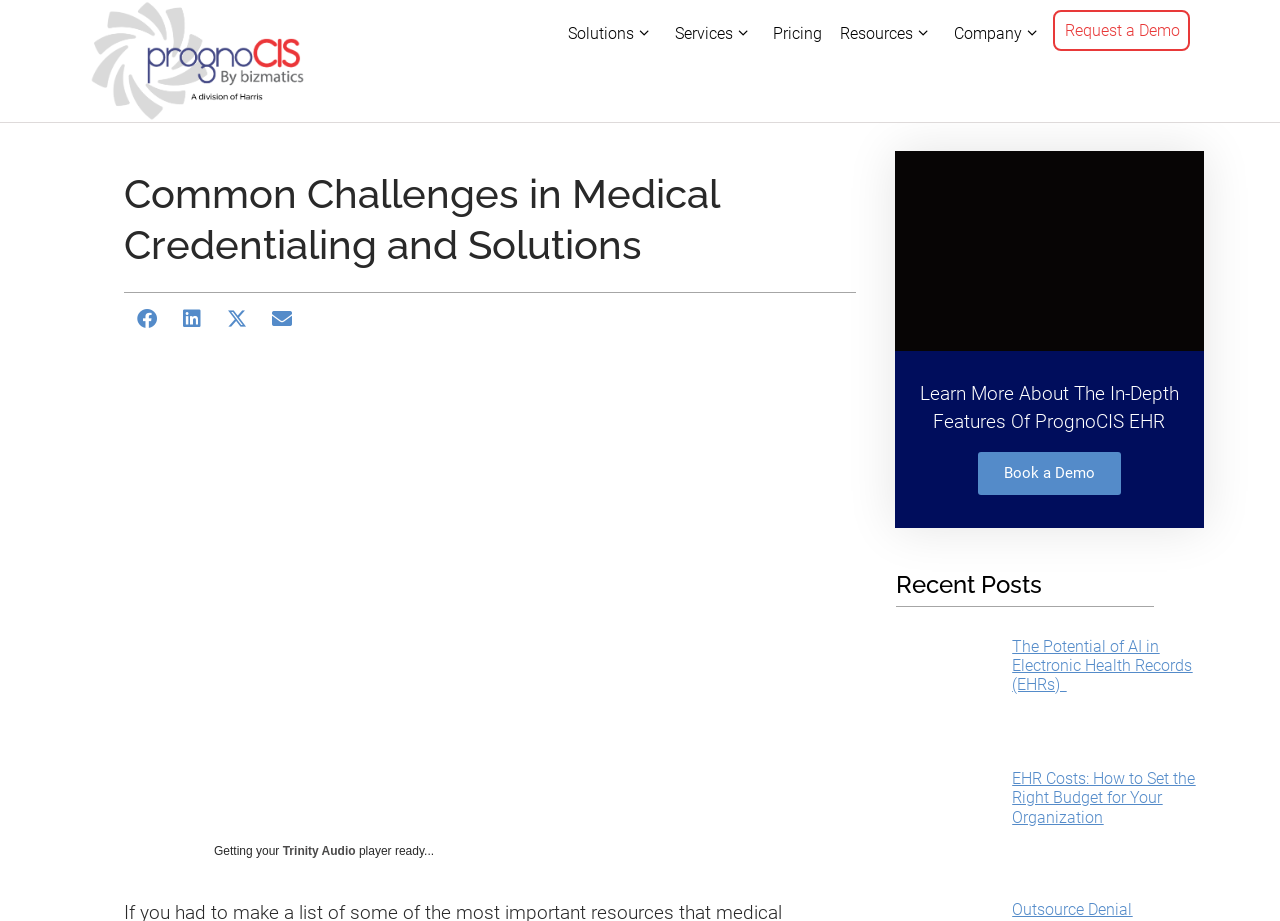What is the title of the latest article?
Using the picture, provide a one-word or short phrase answer.

The Potential of AI in Electronic Health Records (EHRs)